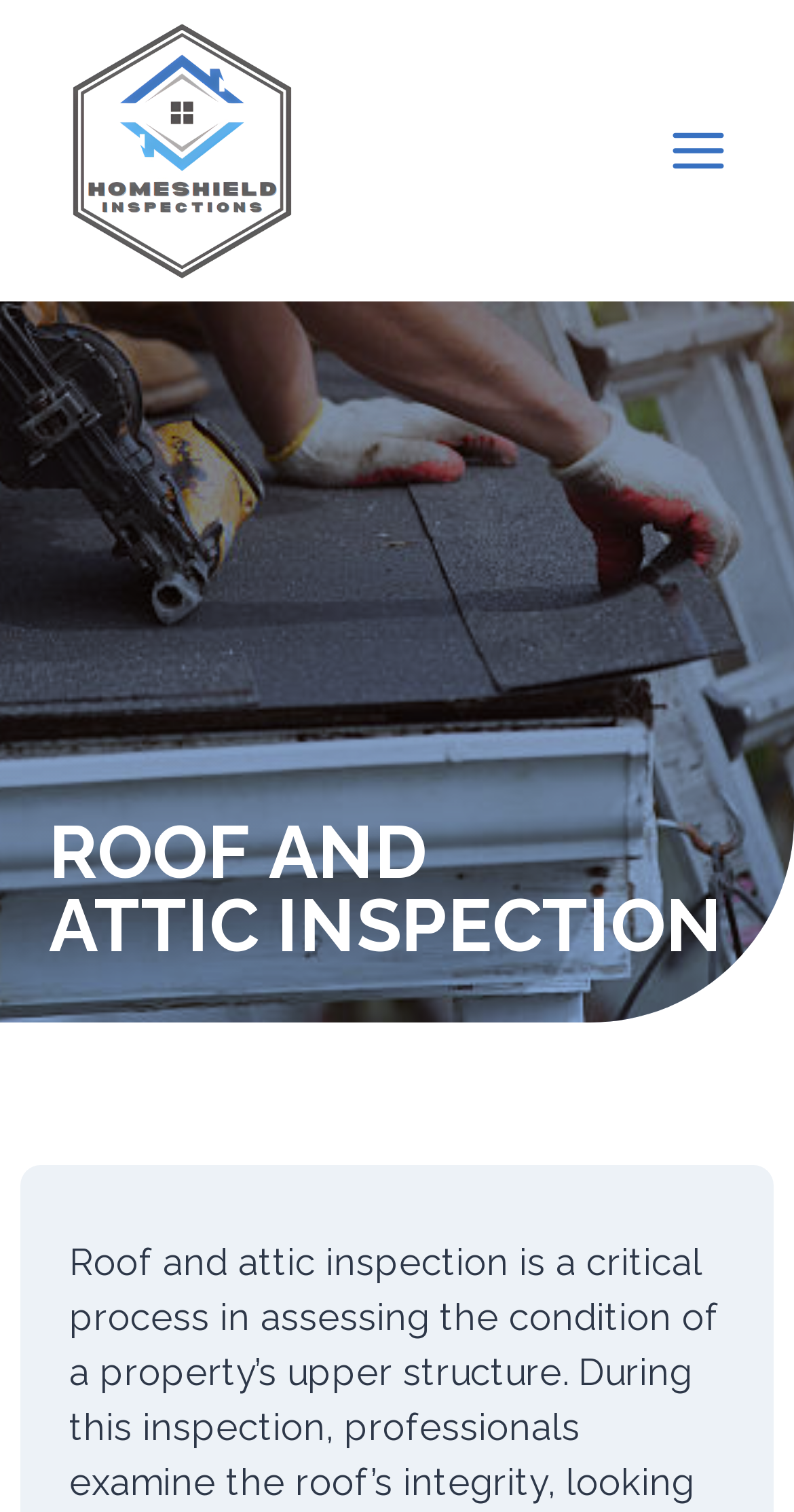Locate the bounding box coordinates of the UI element described by: "Related Sites". The bounding box coordinates should consist of four float numbers between 0 and 1, i.e., [left, top, right, bottom].

None